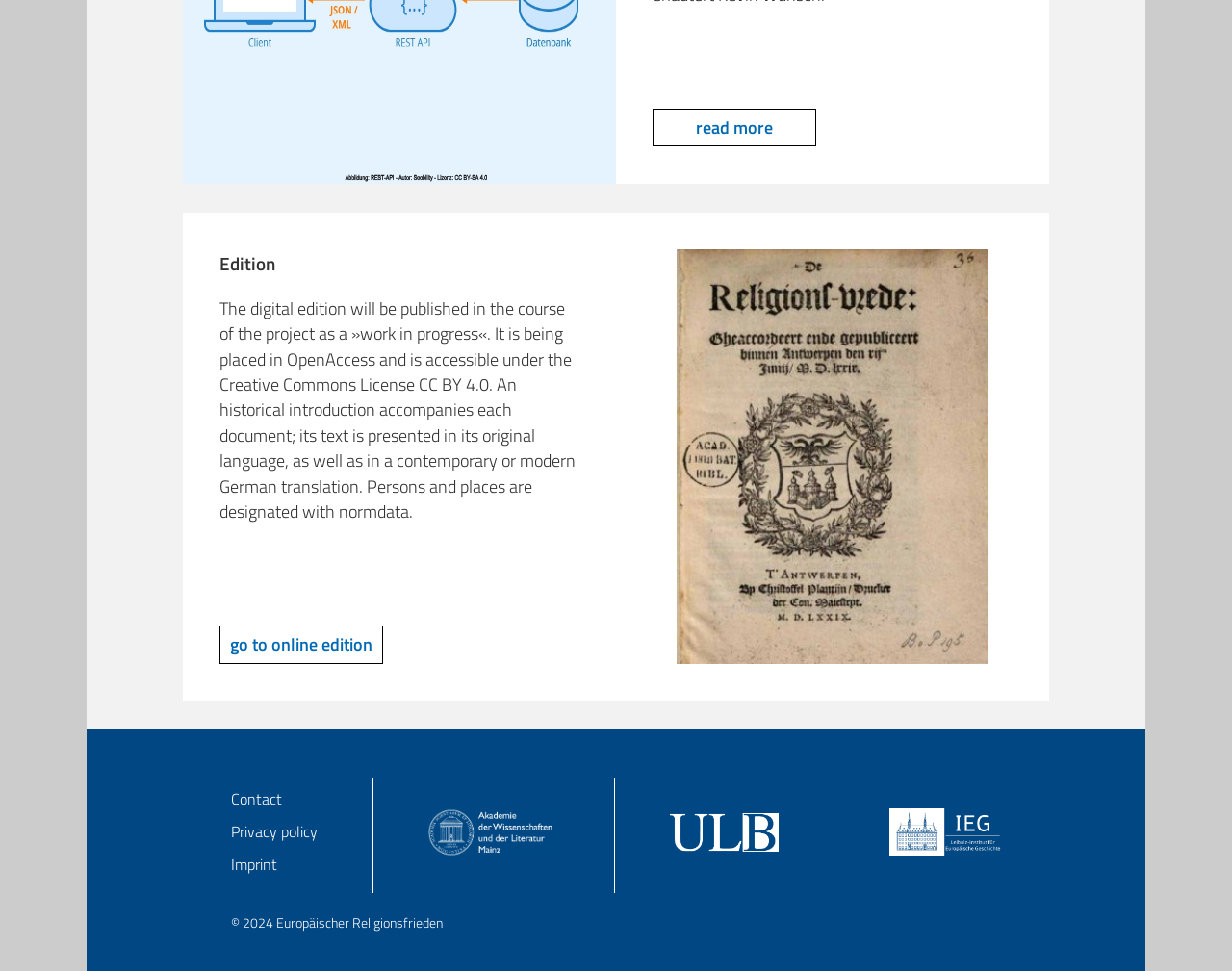Look at the image and give a detailed response to the following question: What is the position of the 'Contact' link?

The 'Contact' link is positioned at the bottom of the webpage, as indicated by its y1 and y2 coordinates (0.811, 0.836) which are larger than those of other elements.